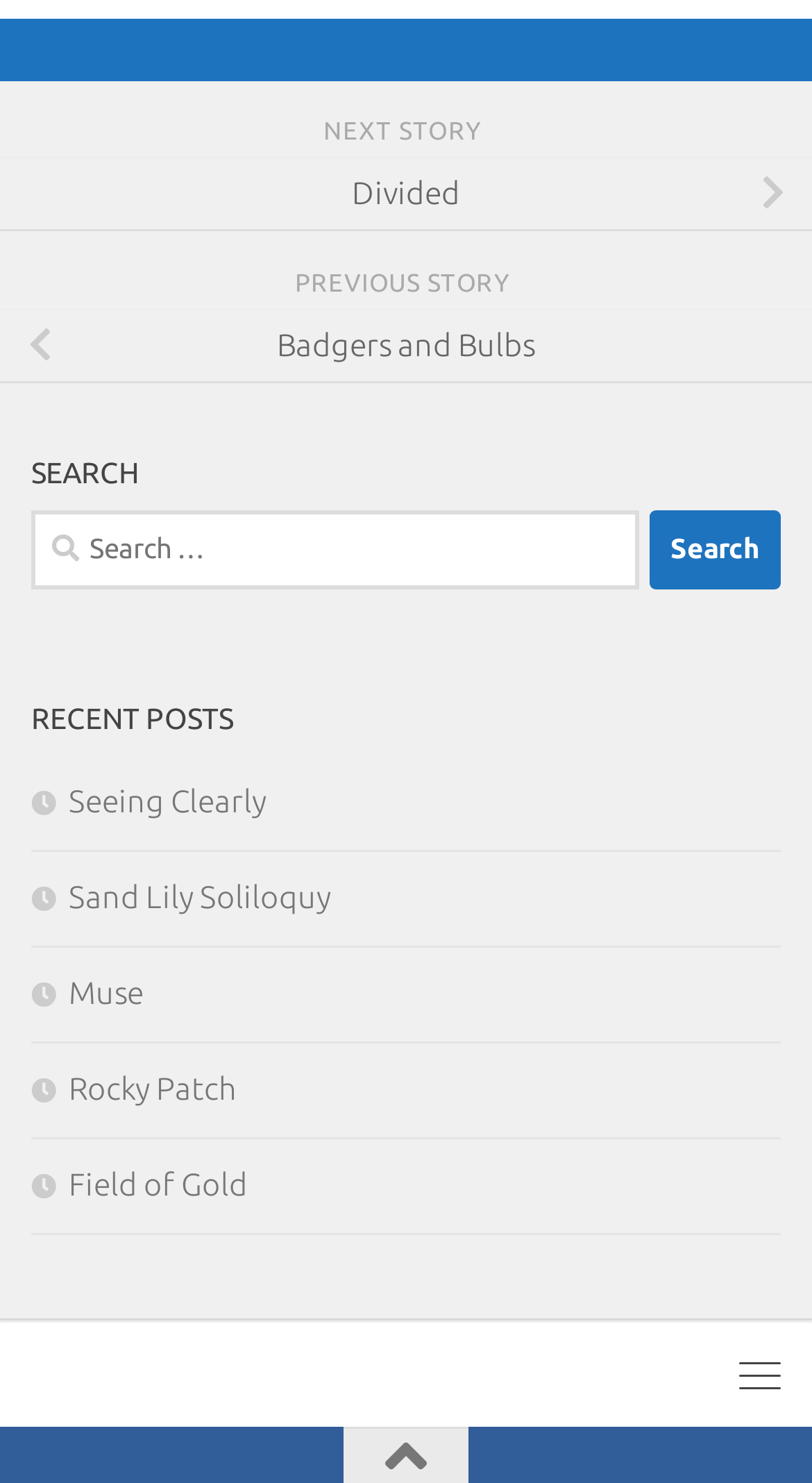Indicate the bounding box coordinates of the element that must be clicked to execute the instruction: "View 'Field of Gold'". The coordinates should be given as four float numbers between 0 and 1, i.e., [left, top, right, bottom].

[0.038, 0.786, 0.305, 0.81]